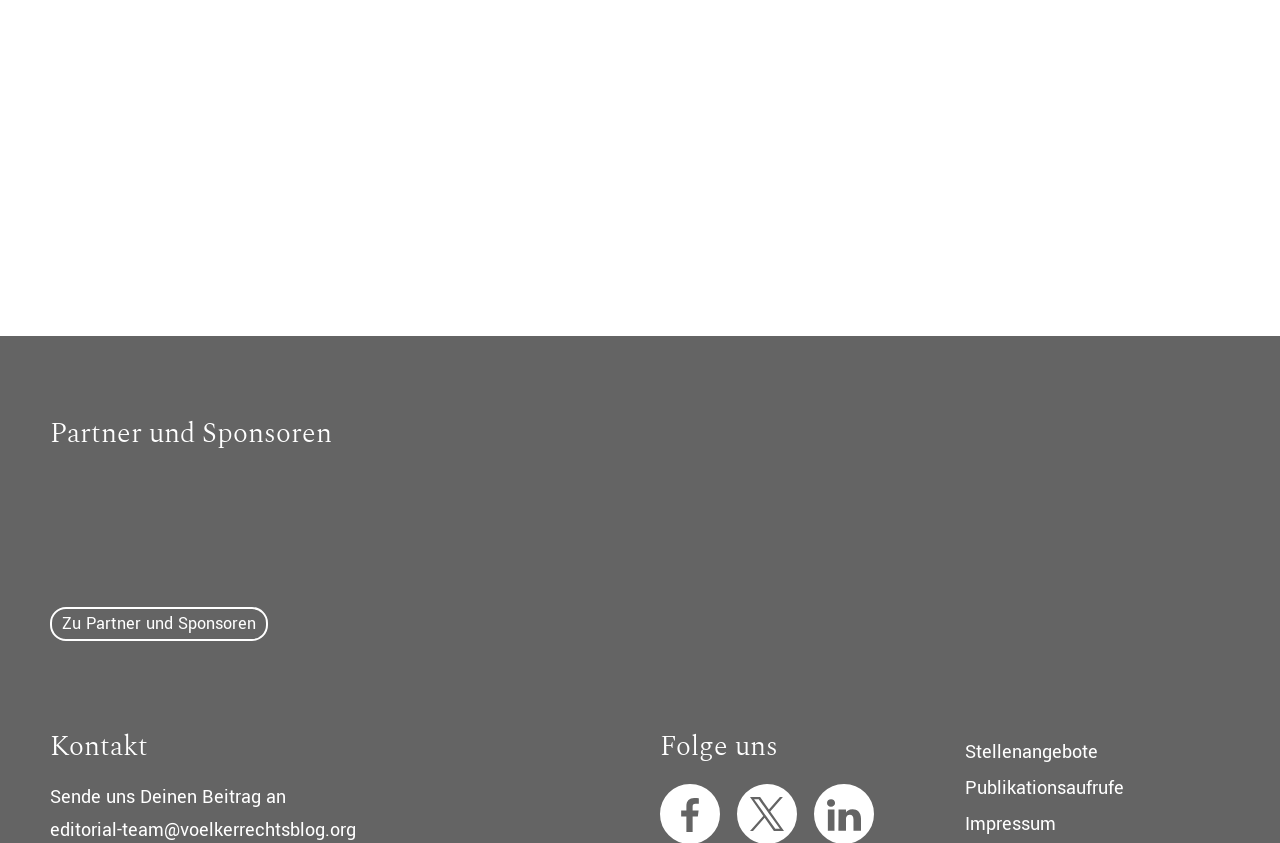How many links are there under 'Partner und Sponsoren'?
Please respond to the question with a detailed and well-explained answer.

Under the text 'Partner und Sponsoren', there are five links with no text, which can be identified by their bounding box coordinates and element types.